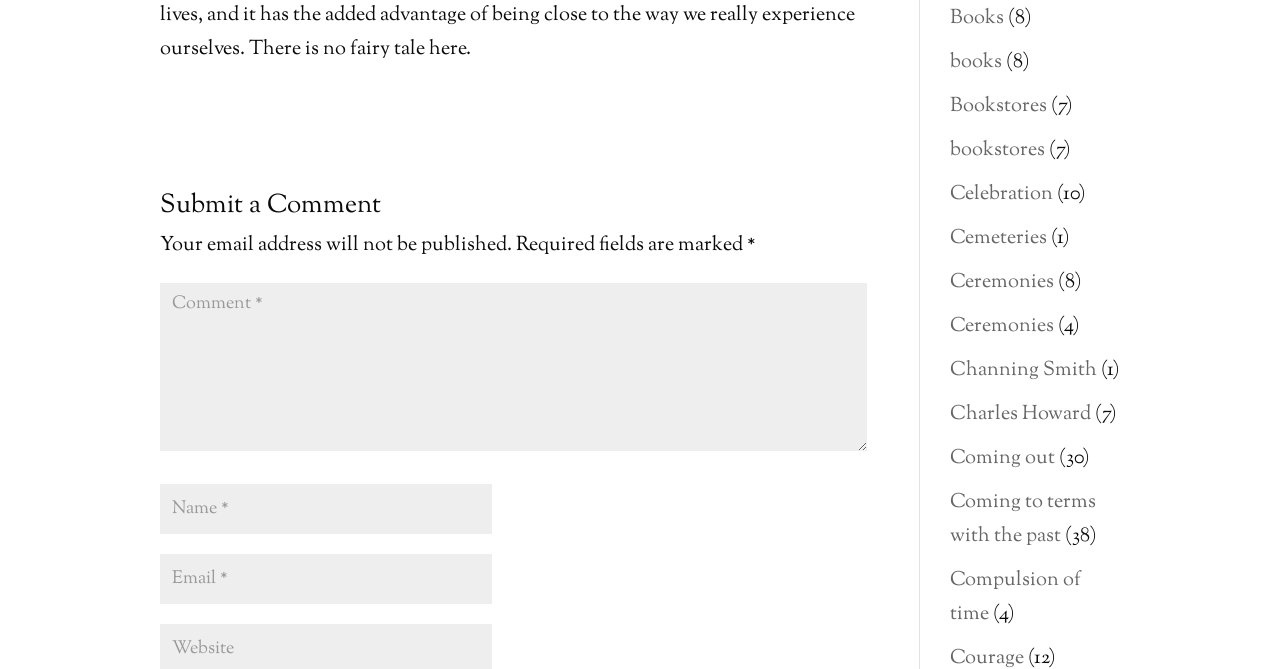How many links are in the top section of the webpage?
Provide a detailed answer to the question, using the image to inform your response.

The top section of the webpage contains 11 links, including 'Books', 'Bookstores', 'Celebration', and others, which are listed in a horizontal menu.